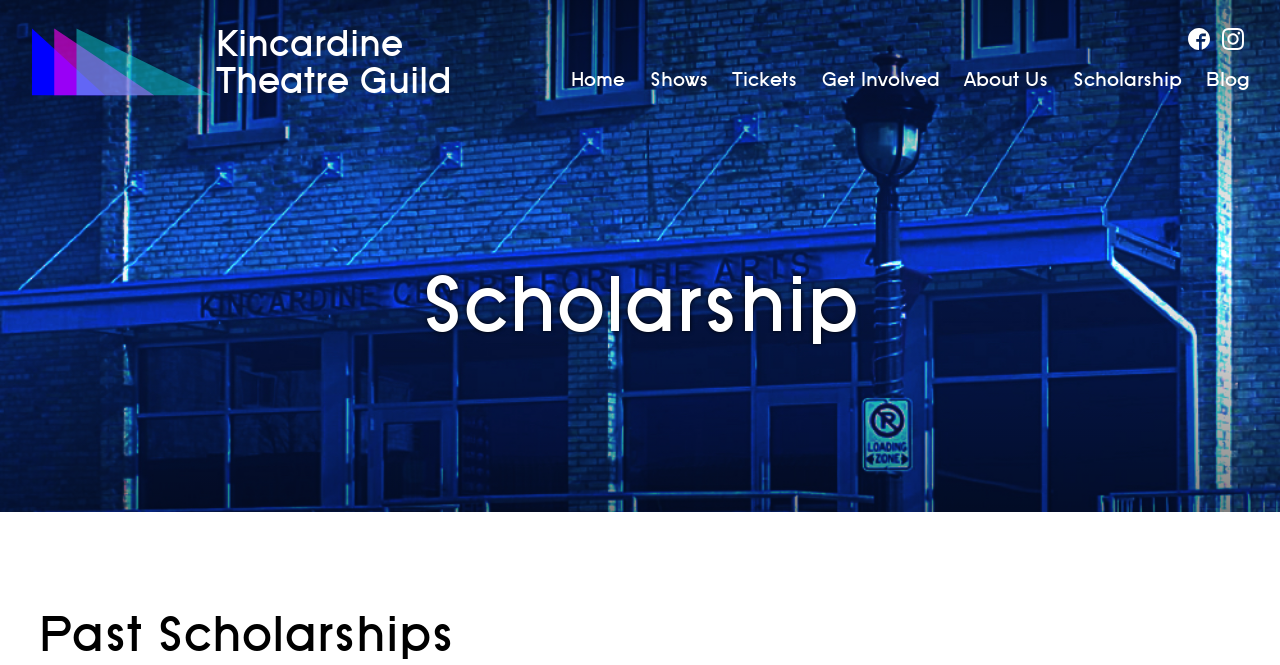Identify the bounding box coordinates of the clickable region required to complete the instruction: "go to home page". The coordinates should be given as four float numbers within the range of 0 and 1, i.e., [left, top, right, bottom].

[0.439, 0.081, 0.496, 0.159]